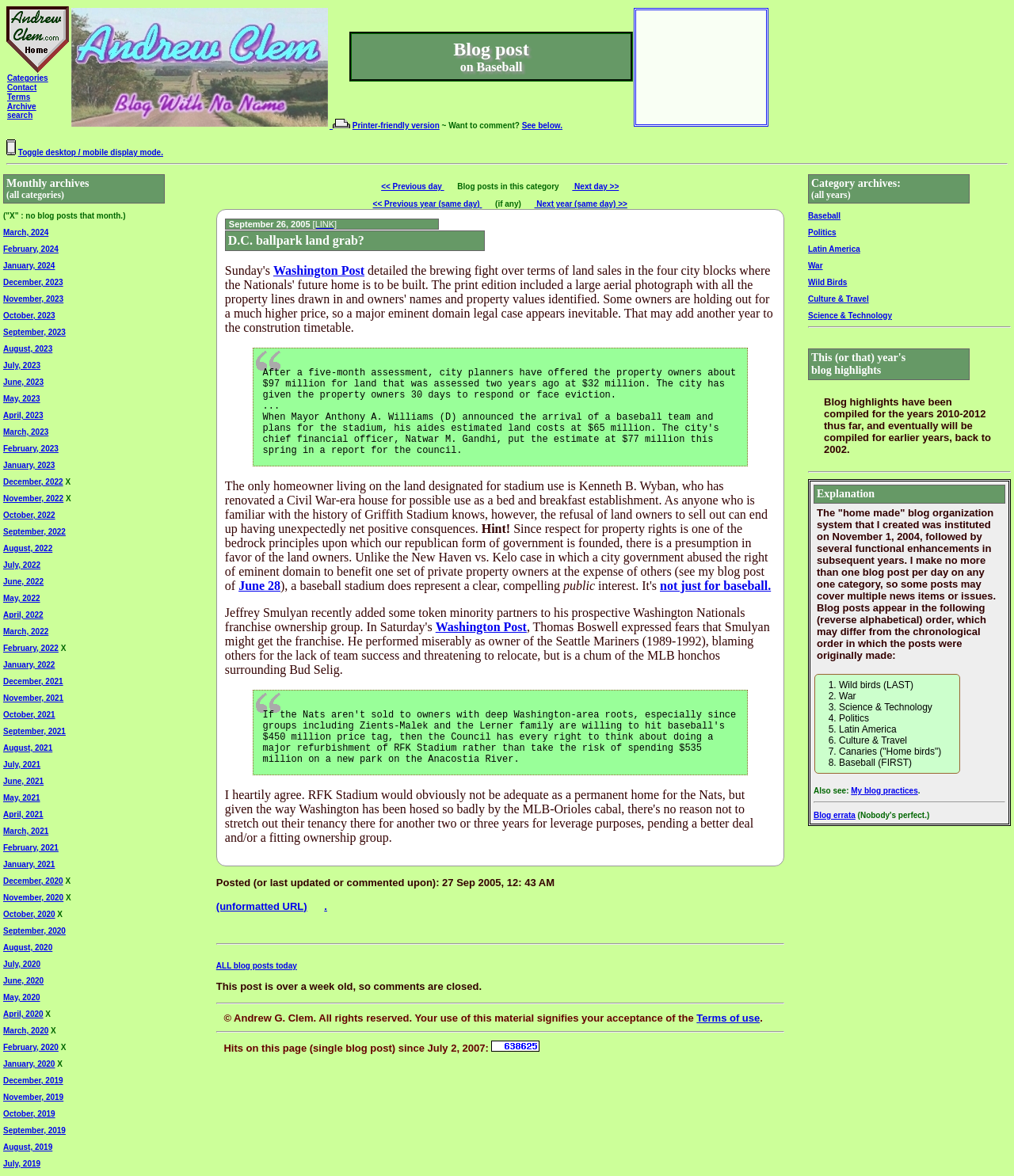Identify and provide the bounding box coordinates of the UI element described: "3 Like". The coordinates should be formatted as [left, top, right, bottom], with each number being a float between 0 and 1.

None